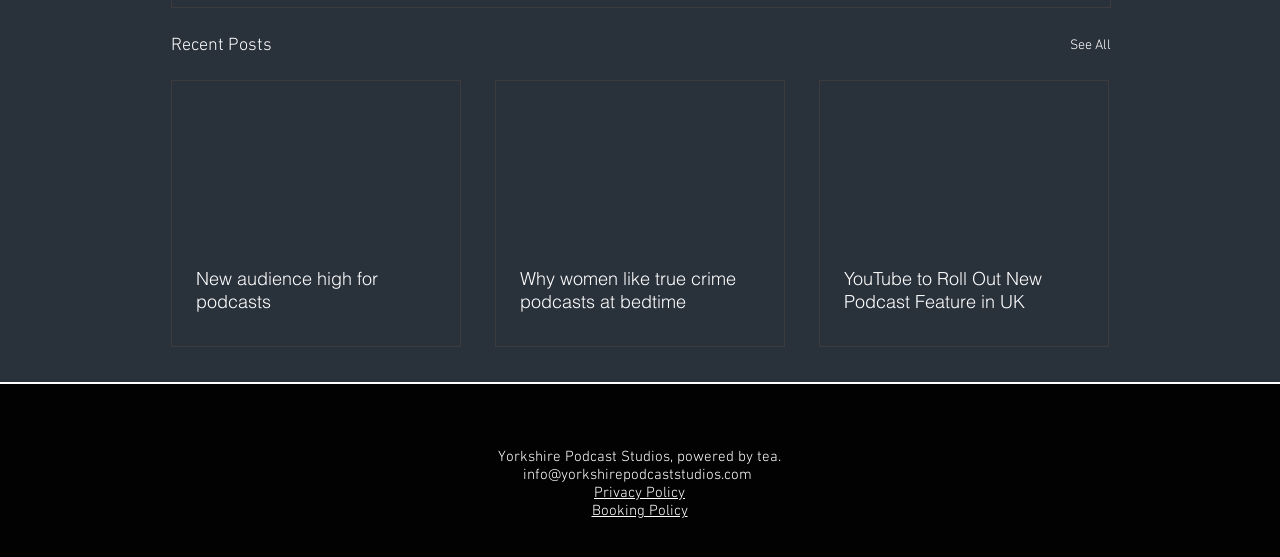Identify the bounding box for the UI element specified in this description: "See All". The coordinates must be four float numbers between 0 and 1, formatted as [left, top, right, bottom].

[0.836, 0.056, 0.868, 0.108]